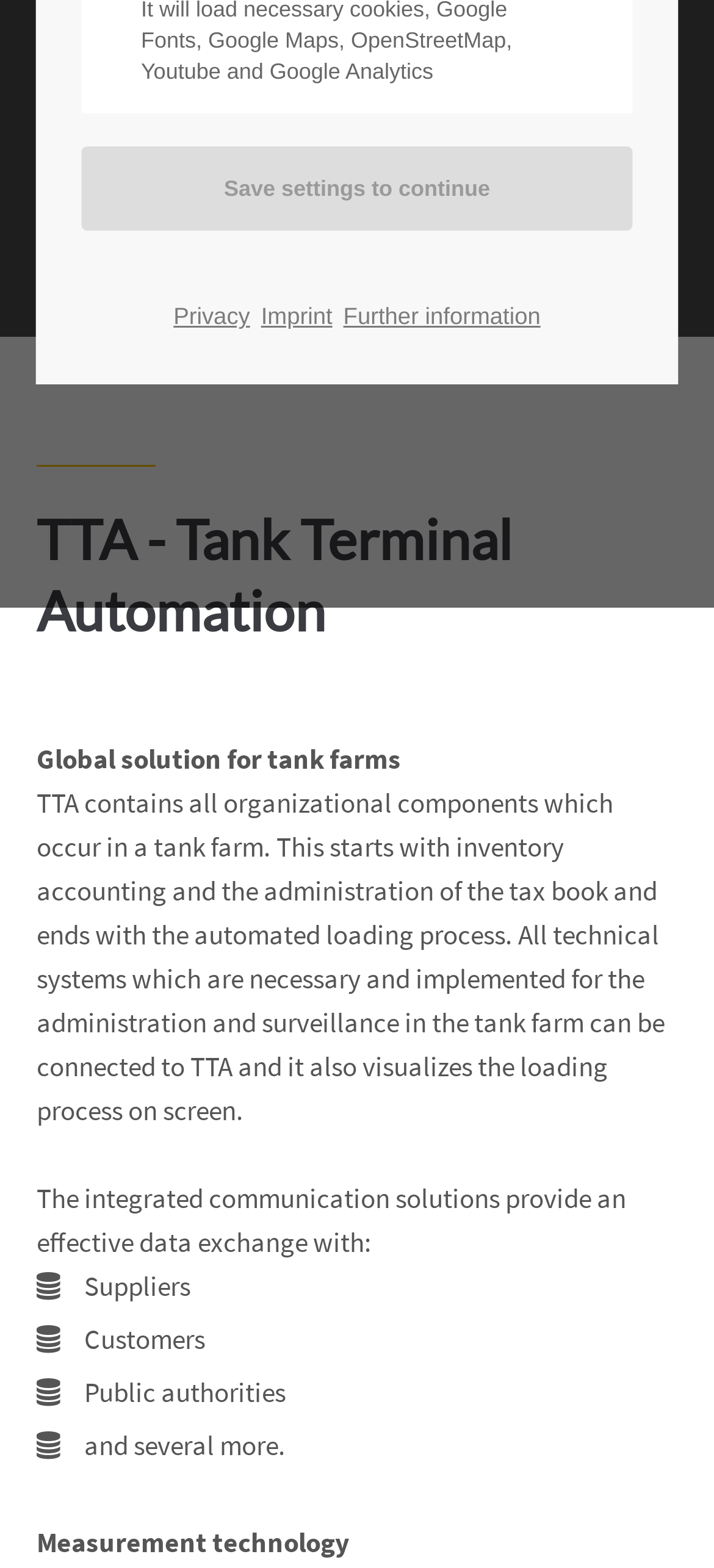Predict the bounding box of the UI element based on the description: "Further information". The coordinates should be four float numbers between 0 and 1, formatted as [left, top, right, bottom].

[0.481, 0.188, 0.757, 0.216]